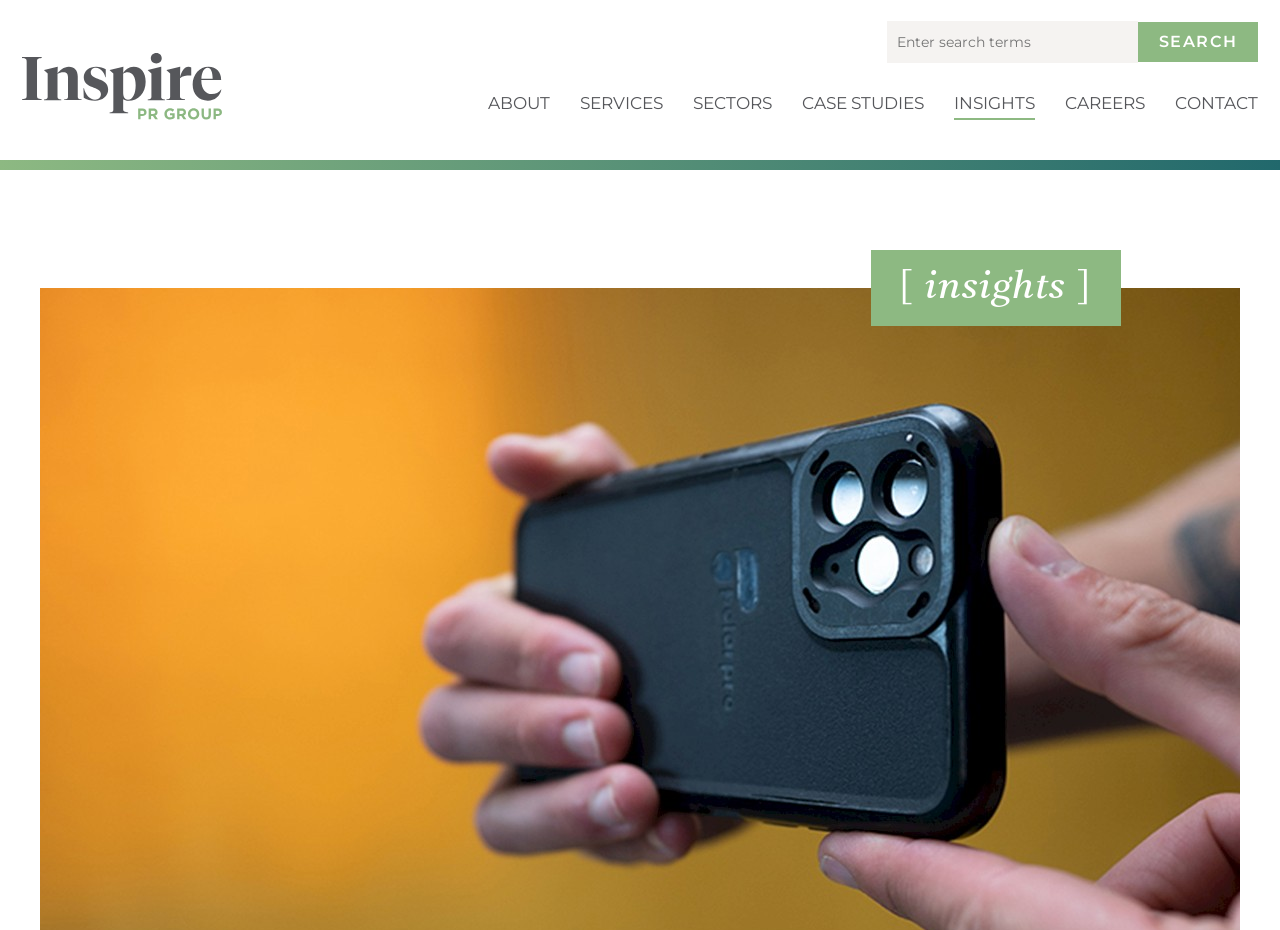Answer the question using only one word or a concise phrase: What is the purpose of the textbox at the top right?

Enter search terms